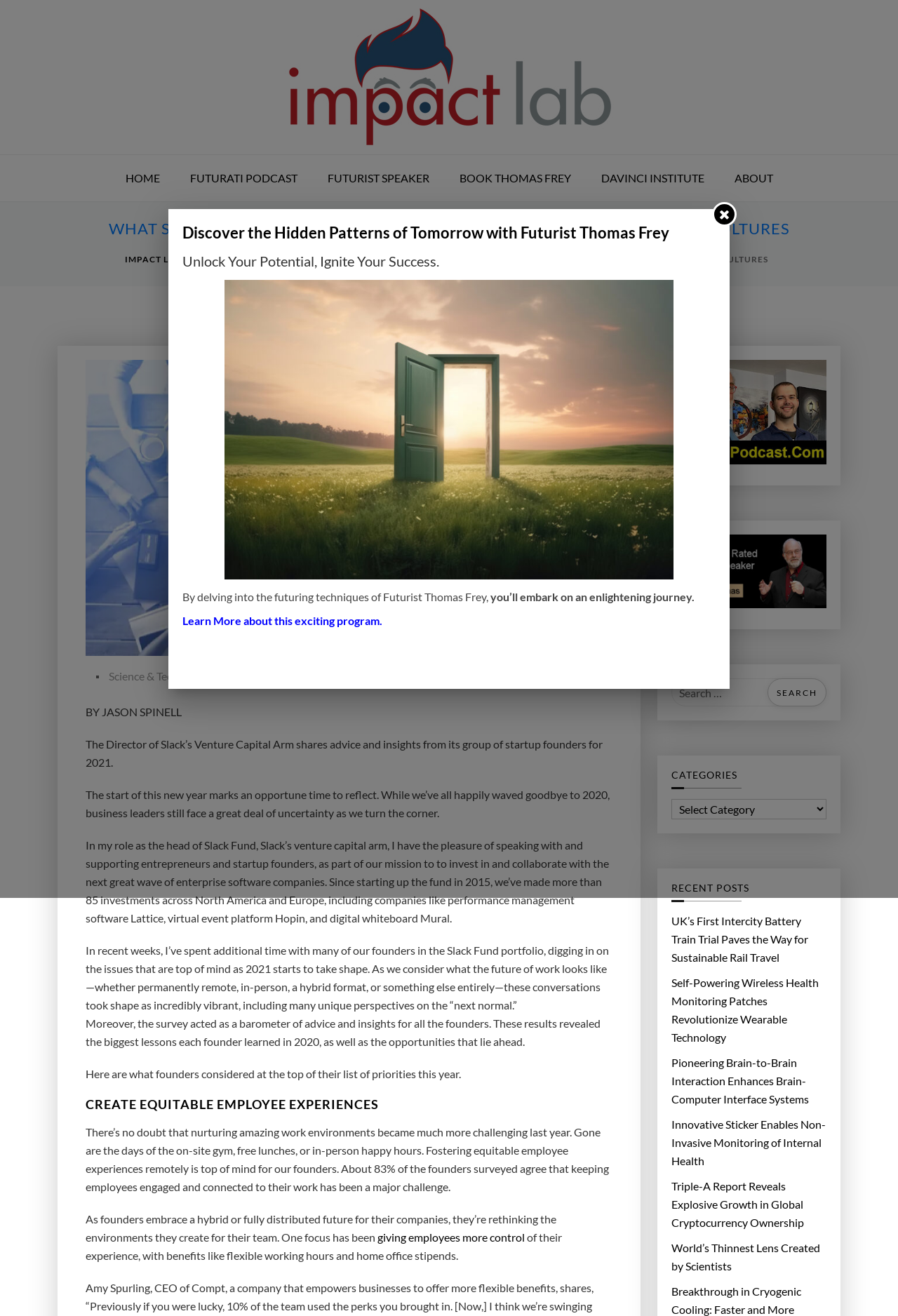Locate the bounding box coordinates of the item that should be clicked to fulfill the instruction: "Read the article about creating sustainable work cultures".

[0.064, 0.167, 0.936, 0.181]